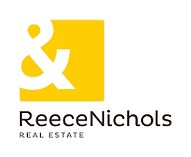What is ReeceNichols involved in besides real estate services?
Kindly answer the question with as much detail as you can.

ReeceNichols is involved in community outreach programs besides real estate services because the caption mentions that the company is committed to facilitating home ownership and is involved in partnerships aimed at enhancing housing equality, which implies a broader community-focused involvement.